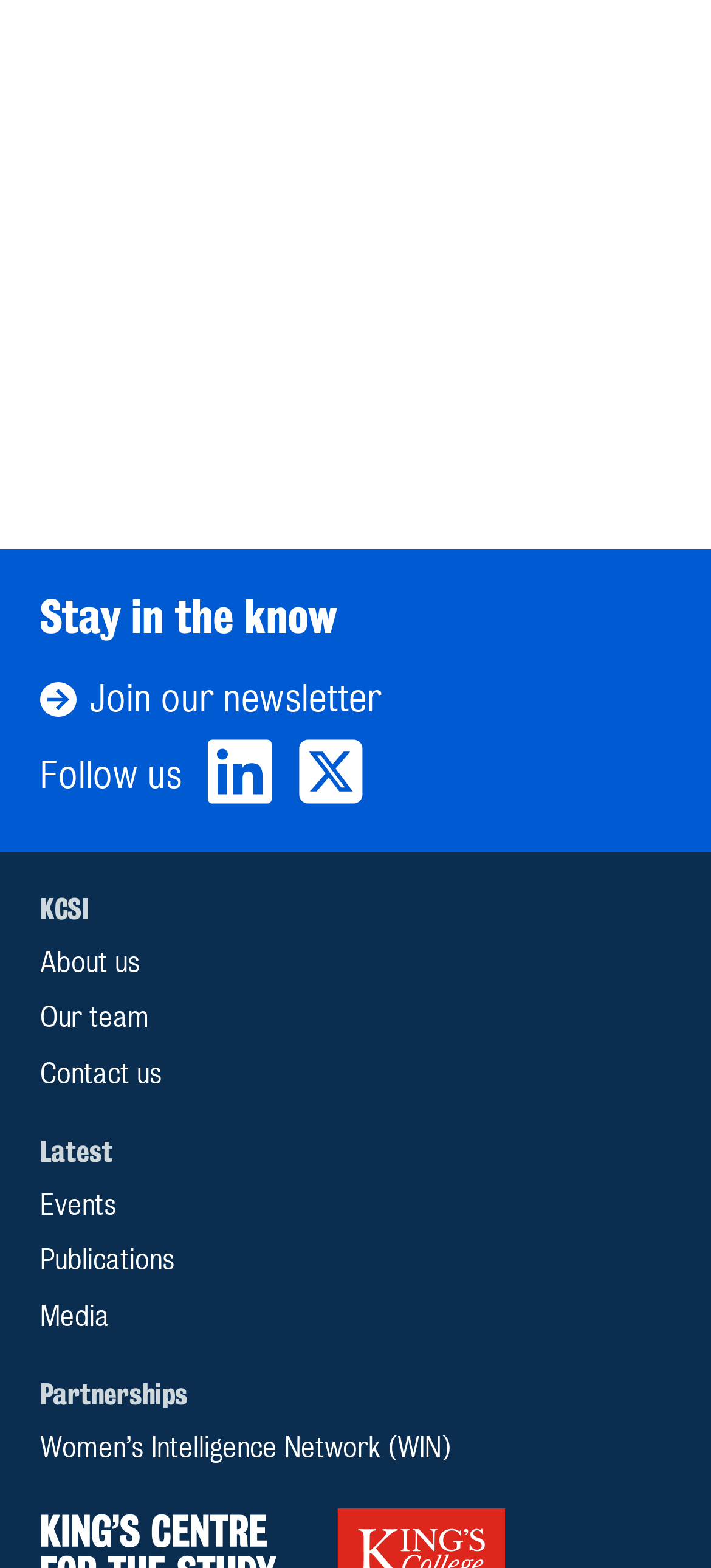Kindly respond to the following question with a single word or a brief phrase: 
How many navigation menus are there?

3